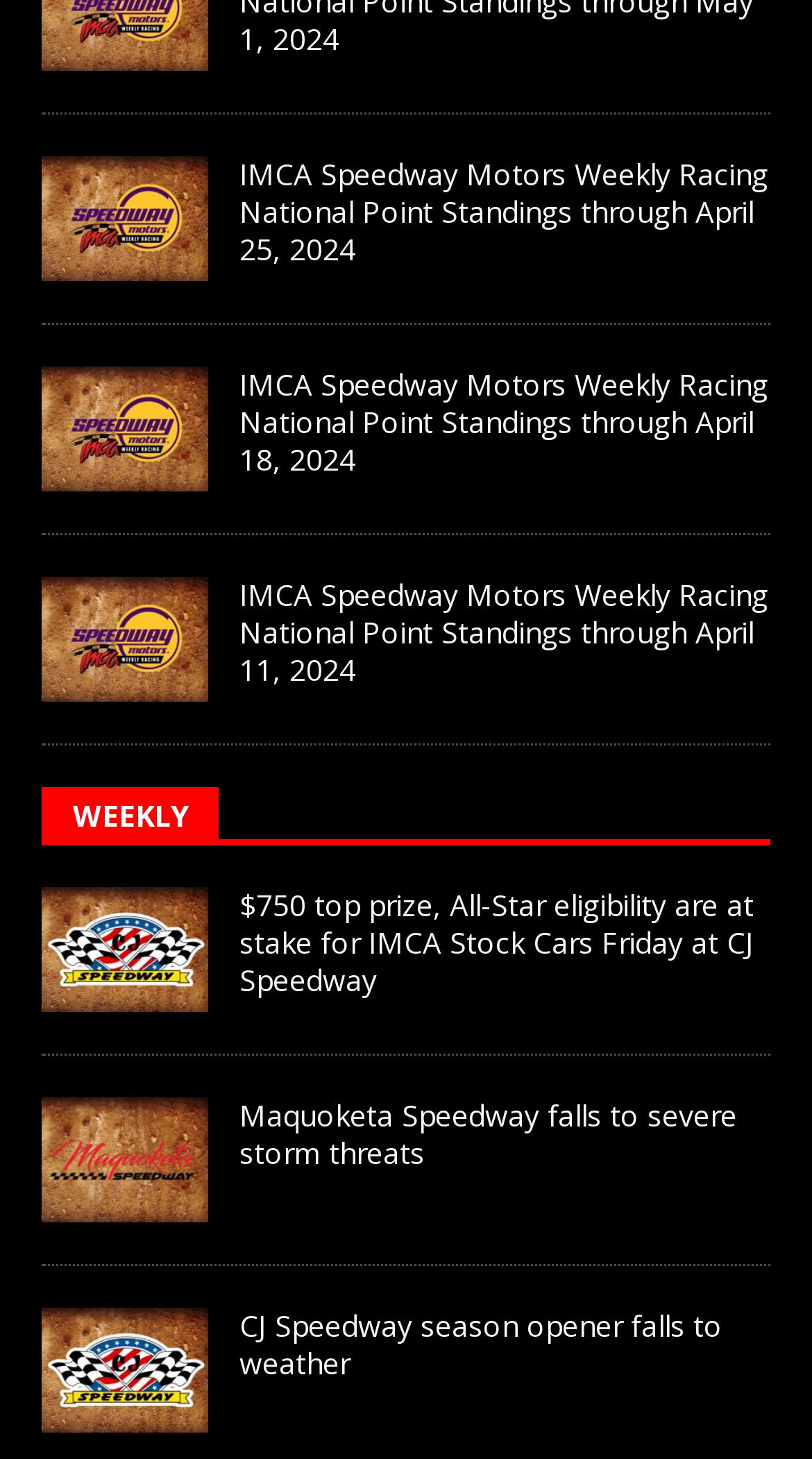From the image, can you give a detailed response to the question below:
How many point standings links are there?

I counted the number of links with the text 'IMCA Speedway Motors Weekly Racing National Point Standings' and found three of them.